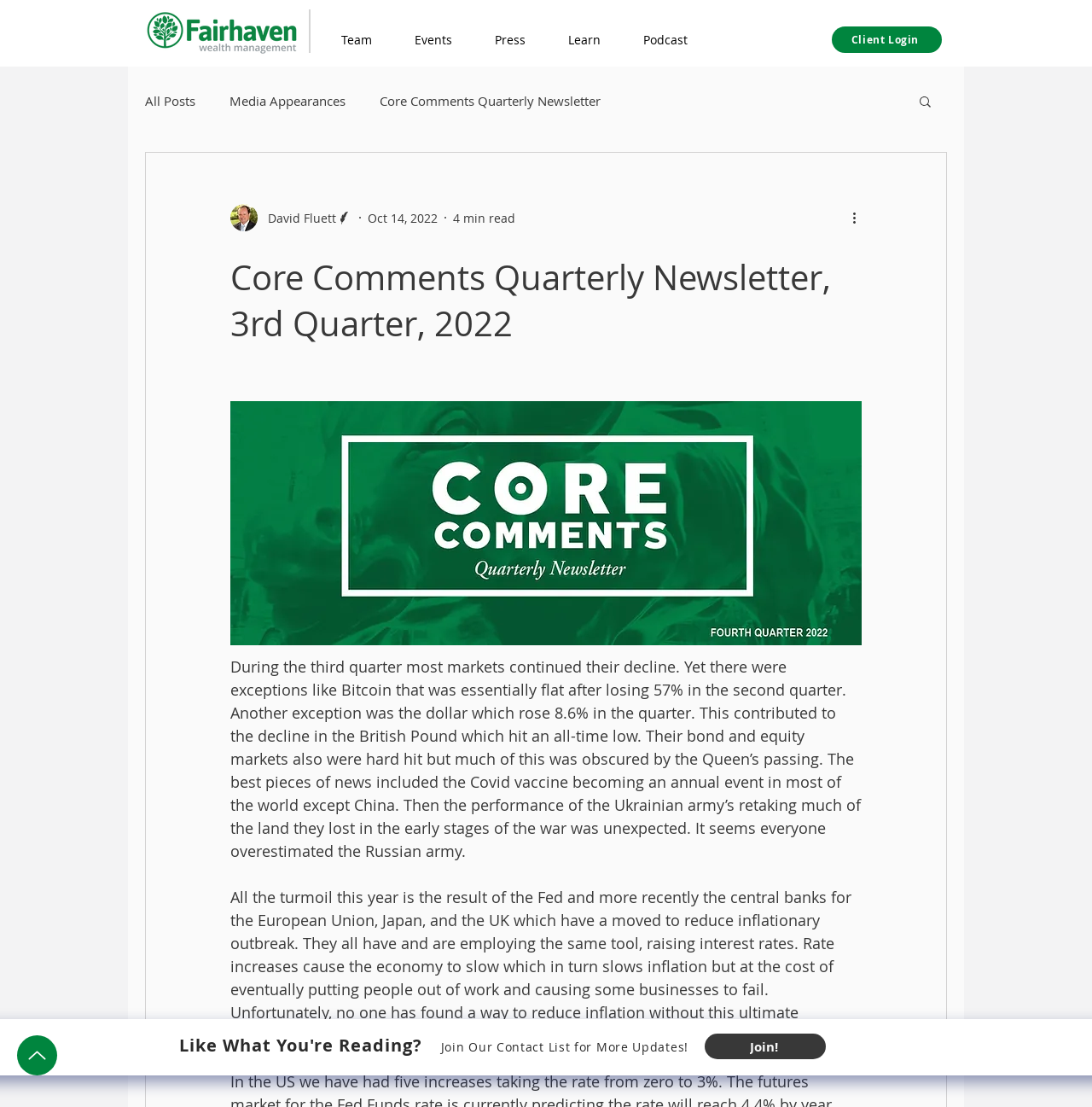What is the logo of Fairhaven Wealth?
Carefully analyze the image and provide a detailed answer to the question.

The logo of Fairhaven Wealth can be found at the top left corner of the webpage, which is an image with a bounding box coordinate of [0.128, 0.006, 0.278, 0.053].